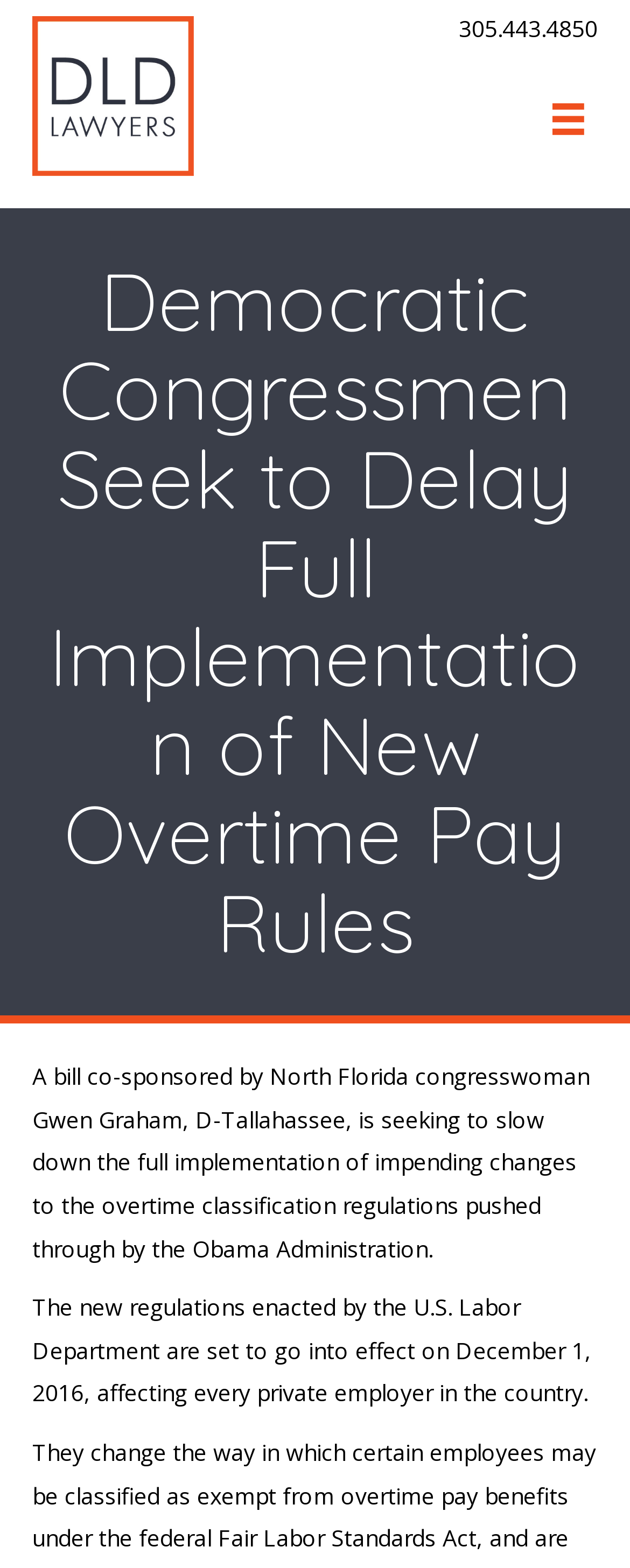Provide a brief response using a word or short phrase to this question:
What type of employers will be affected by the new regulations?

Private employers